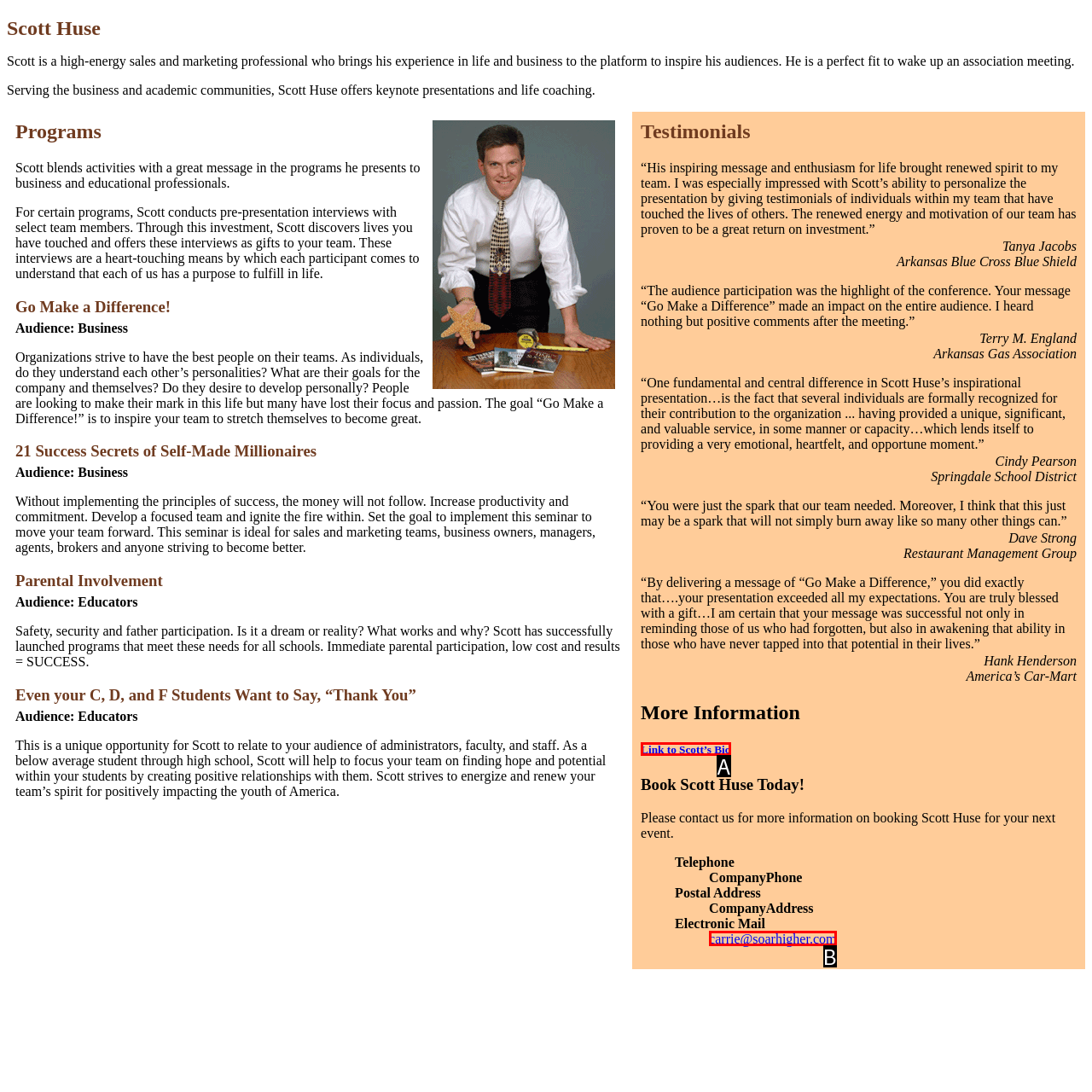Find the HTML element that corresponds to the description: Link to Scott’s Bio. Indicate your selection by the letter of the appropriate option.

A